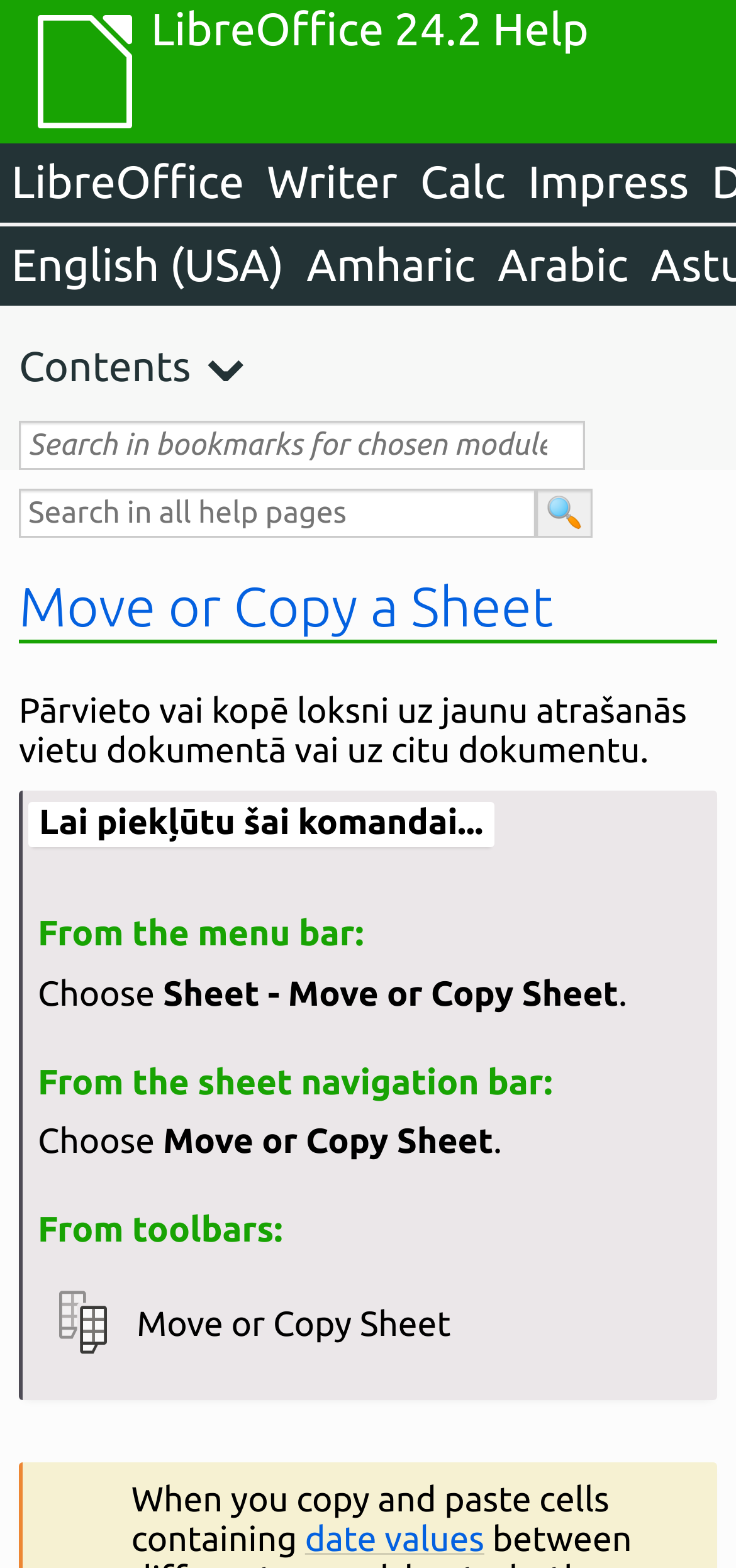Please provide the bounding box coordinate of the region that matches the element description: LibreOffice 24.2 Help. Coordinates should be in the format (top-left x, top-left y, bottom-right x, bottom-right y) and all values should be between 0 and 1.

[0.205, 0.0, 0.8, 0.091]